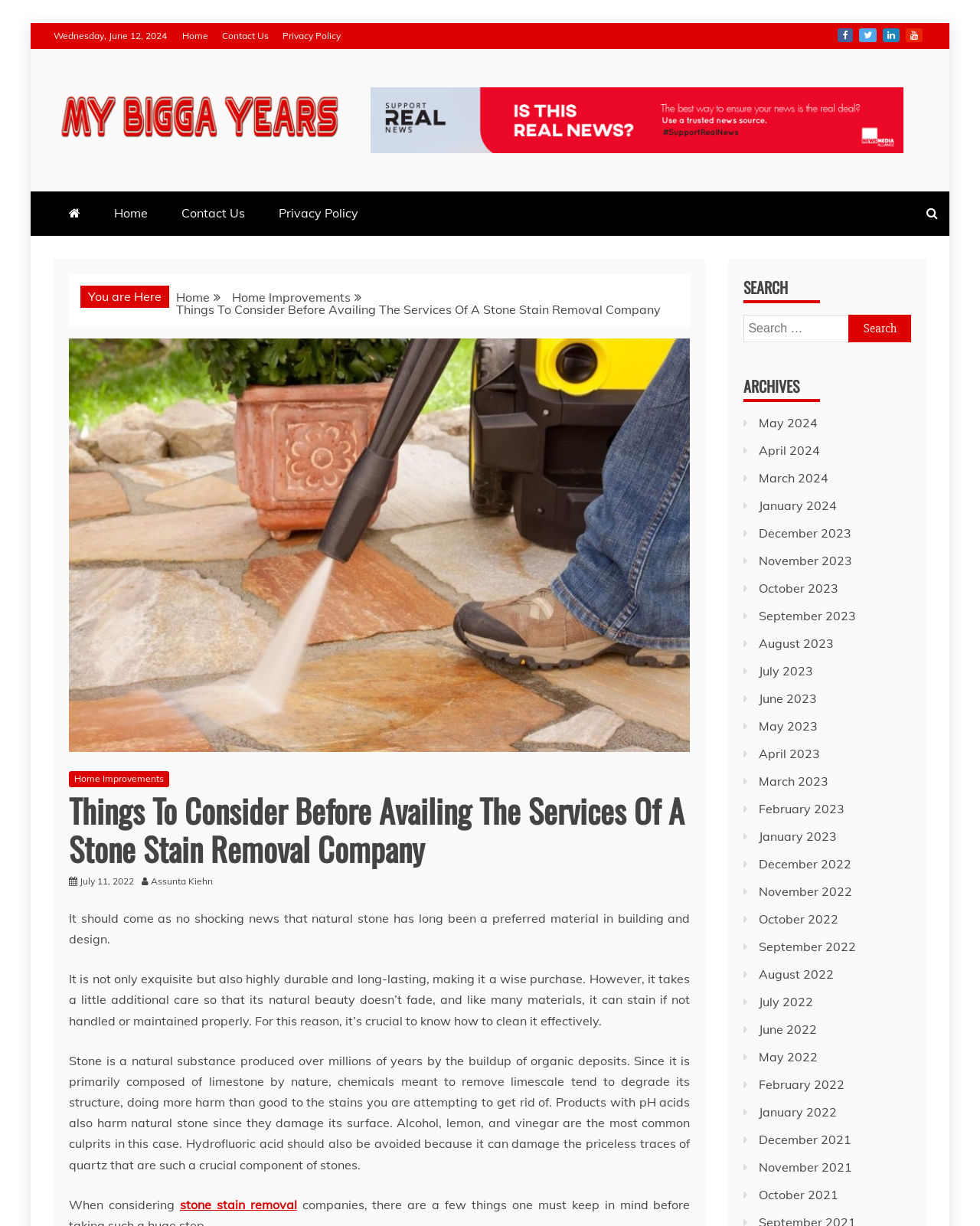Find the bounding box of the UI element described as follows: "Home".

[0.186, 0.024, 0.212, 0.034]